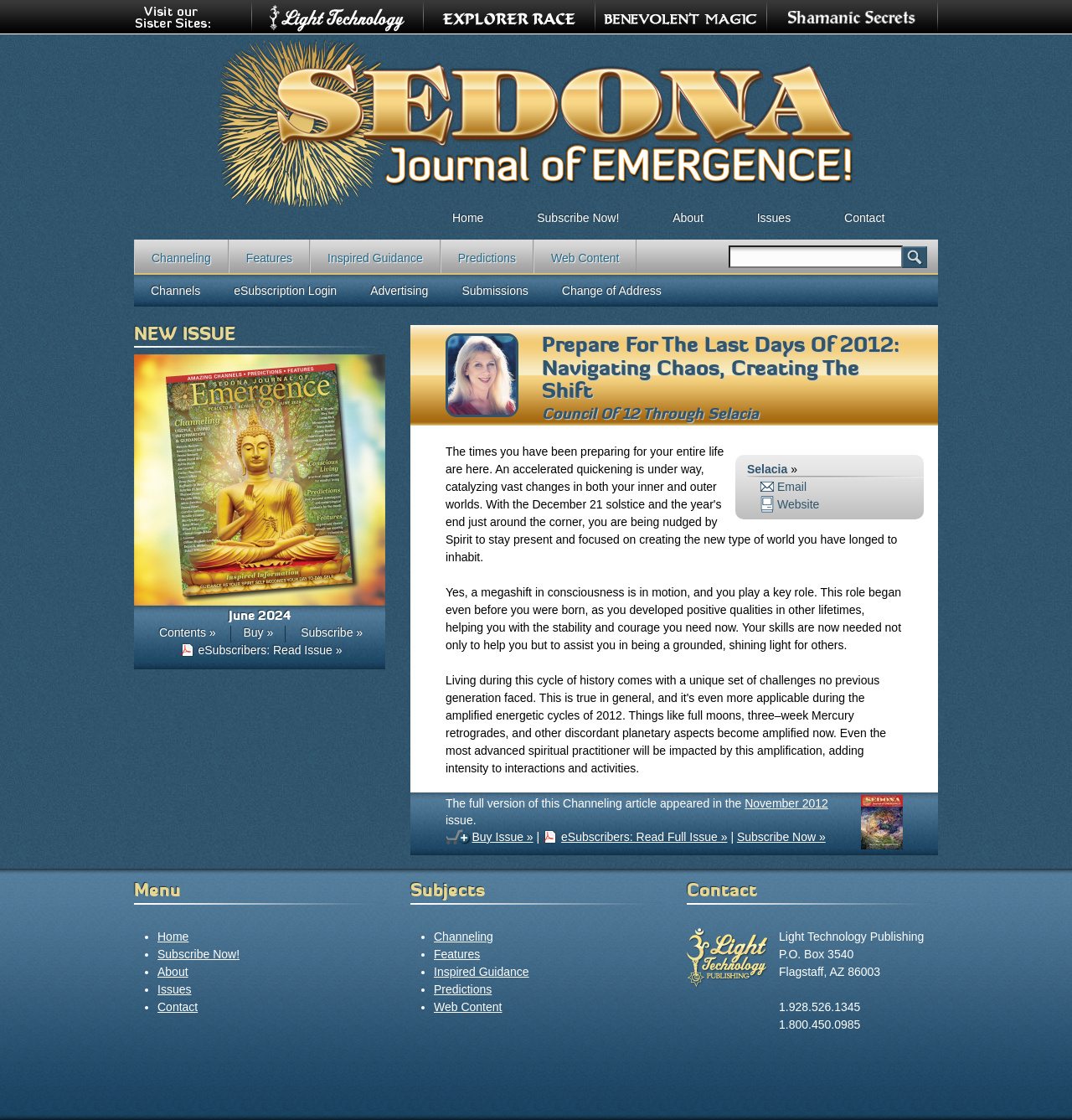Provide an in-depth description of the elements and layout of the webpage.

This webpage is about spiritual guidance and self-improvement, with a focus on navigating chaos and creating positive change. At the top of the page, there is a horizontal menu with links to sister sites, including ShamanicSecrets.com, BenevolentMagic.com, ExplorerRace.com, and LightTechnology.com. Below this menu, there is a prominent heading that reads "Prepare For The Last Days Of 2012: Navigating Chaos, Creating The Shift Council Of 12 Through Selacia".

The main content of the page is divided into two columns. The left column features a series of links to various sections of the website, including Home, Subscribe Now!, About, Issues, and Contact. There is also a search form with a textbox and a search button.

The right column contains the main article, which discusses the importance of preparing for a megashift in consciousness. The article is written in a spiritual and inspirational tone, encouraging readers to tap into their inner strength and courage to navigate the challenges of the present time. There are several links within the article, including one to read the full issue of the magazine.

Below the article, there are several links to related topics, including Channeling, Features, Inspired Guidance, Predictions, and Web Content. There is also a section titled "NEW ISSUE" with links to a June 2024 issue, including a contents page, a buy link, and a subscribe link.

At the bottom of the page, there is a menu with links to various sections of the website, including Home, Subscribe Now!, About, Issues, and Contact. There is also a section titled "Subjects" with links to topics such as Channeling, Features, Inspired Guidance, Predictions, and Web Content. Finally, there is a contact section with the address and other details of Light Technology Publishing.